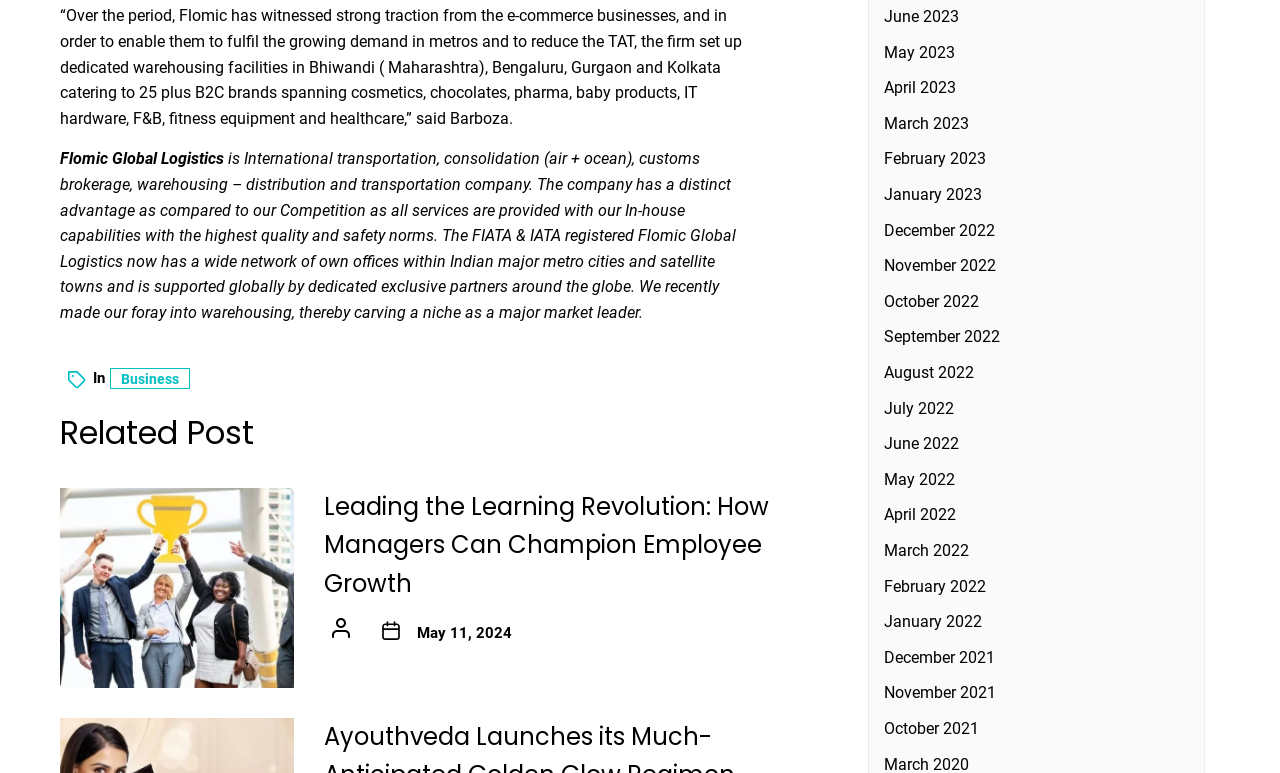For the following element description, predict the bounding box coordinates in the format (top-left x, top-left y, bottom-right x, bottom-right y). All values should be floating point numbers between 0 and 1. Description: May 11, 2024

[0.326, 0.807, 0.4, 0.83]